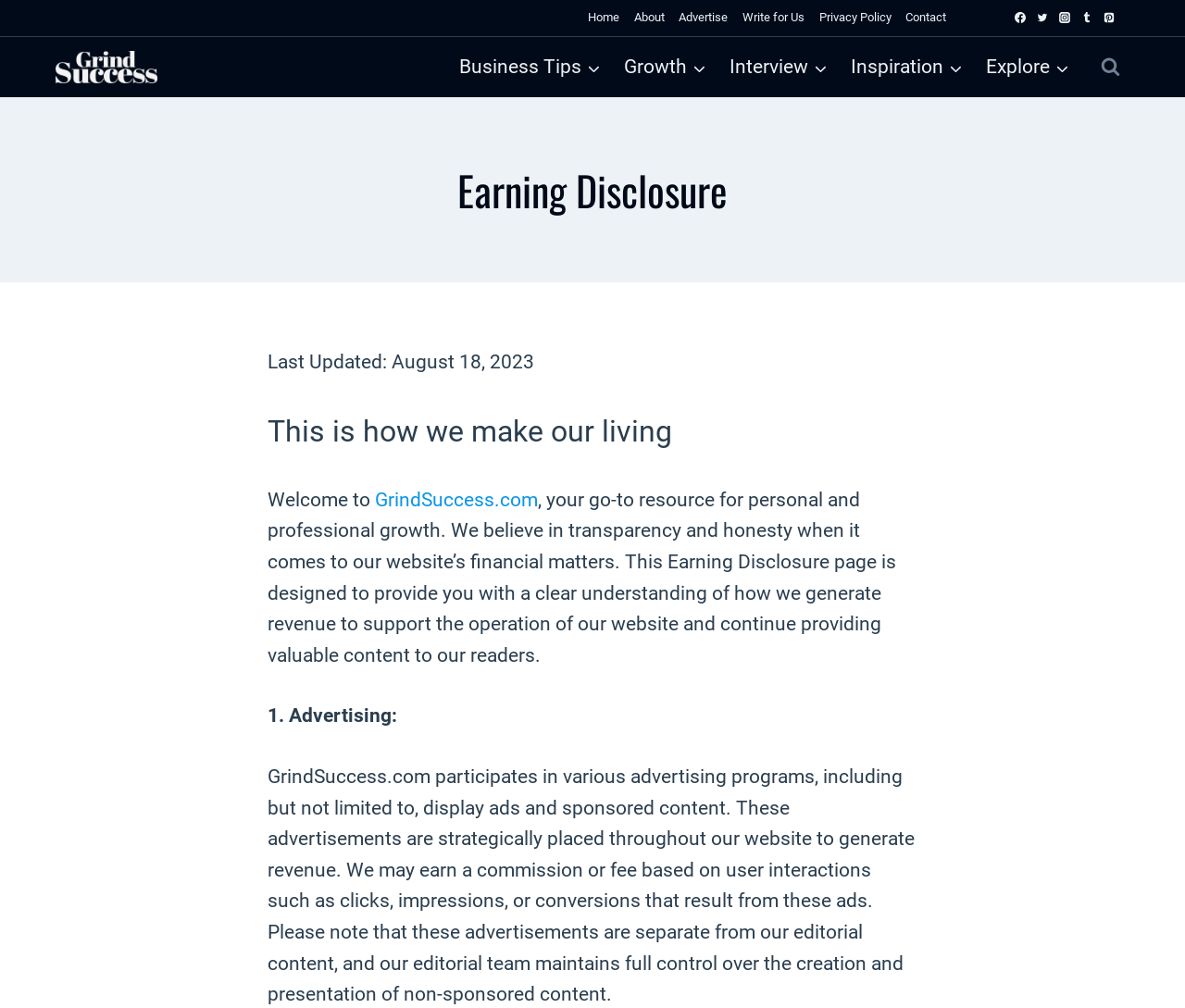Find the bounding box coordinates of the element you need to click on to perform this action: 'Search for something'. The coordinates should be represented by four float values between 0 and 1, in the format [left, top, right, bottom].

[0.92, 0.047, 0.953, 0.086]